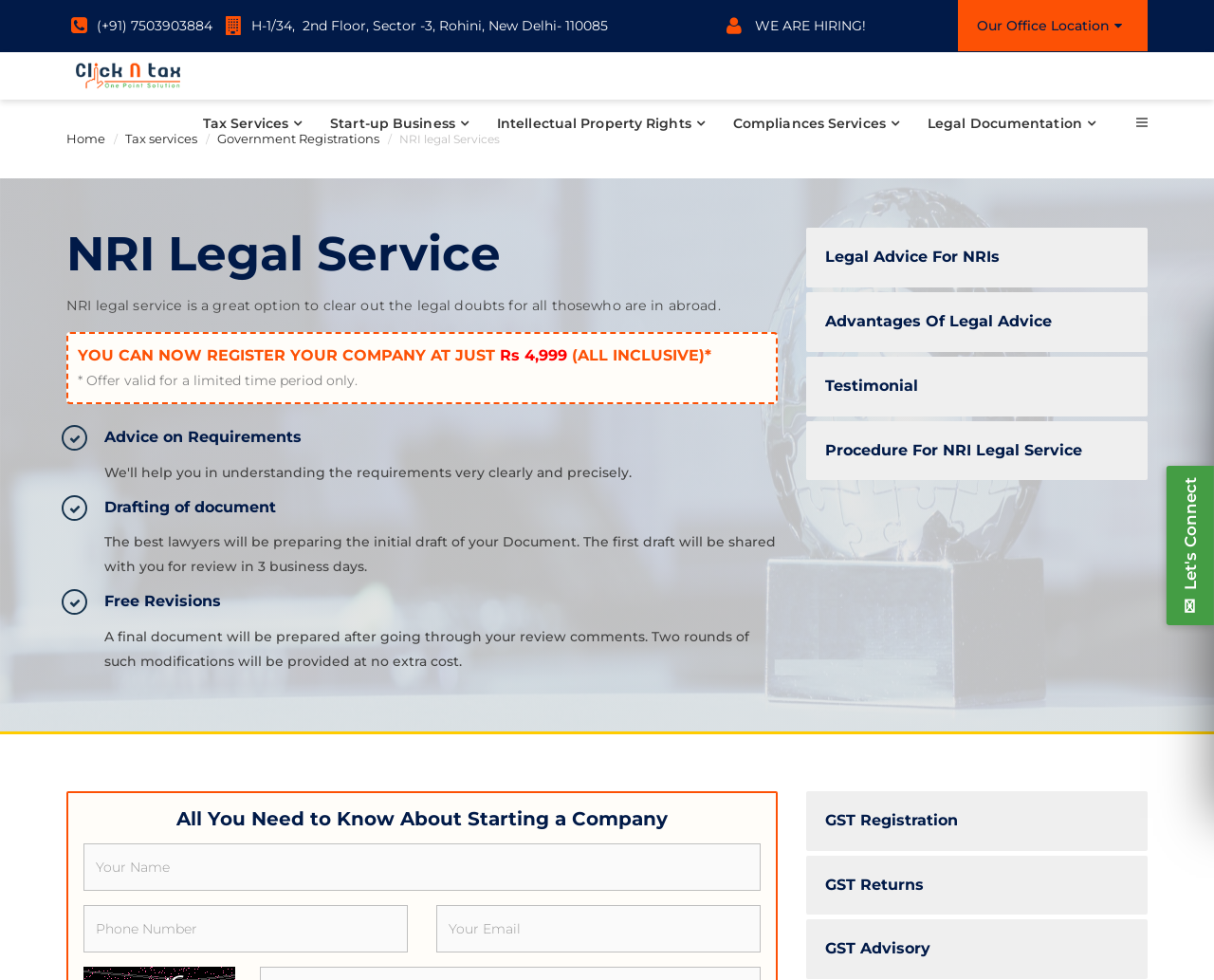Locate the bounding box coordinates of the clickable area needed to fulfill the instruction: "Get legal advice for NRIs".

[0.664, 0.232, 0.945, 0.293]